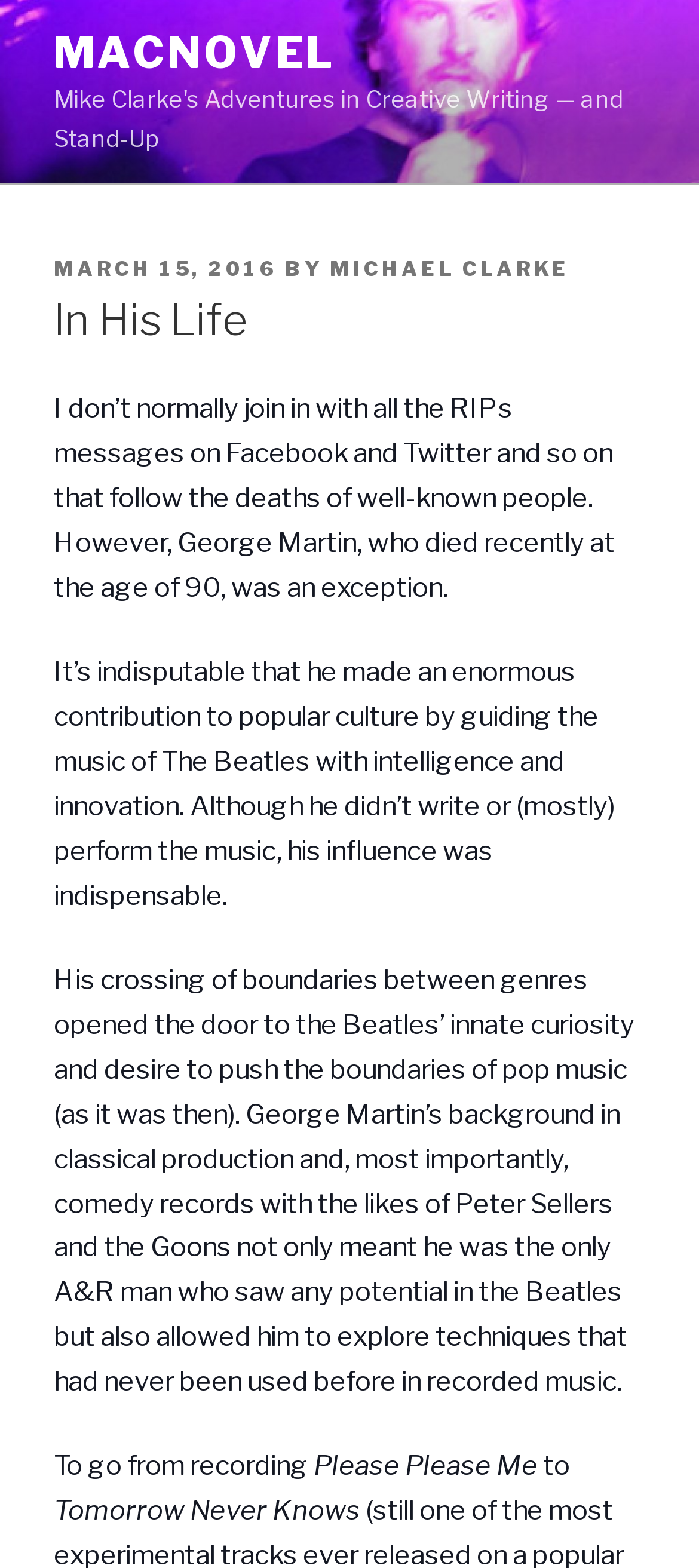Find the bounding box coordinates of the UI element according to this description: "Michael Clarke".

[0.472, 0.163, 0.815, 0.179]